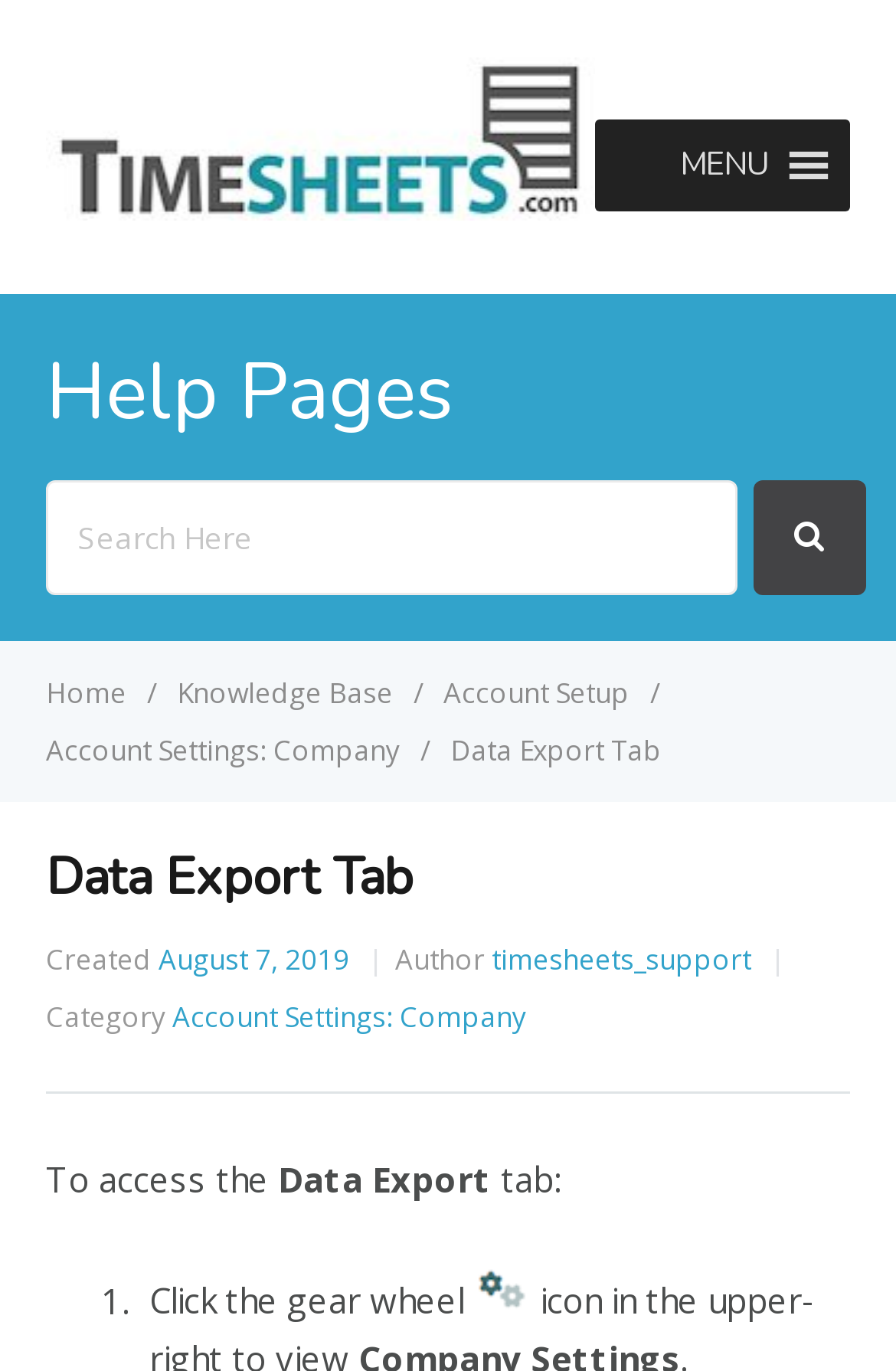Can you provide the bounding box coordinates for the element that should be clicked to implement the instruction: "Search for something"?

[0.051, 0.35, 0.823, 0.434]